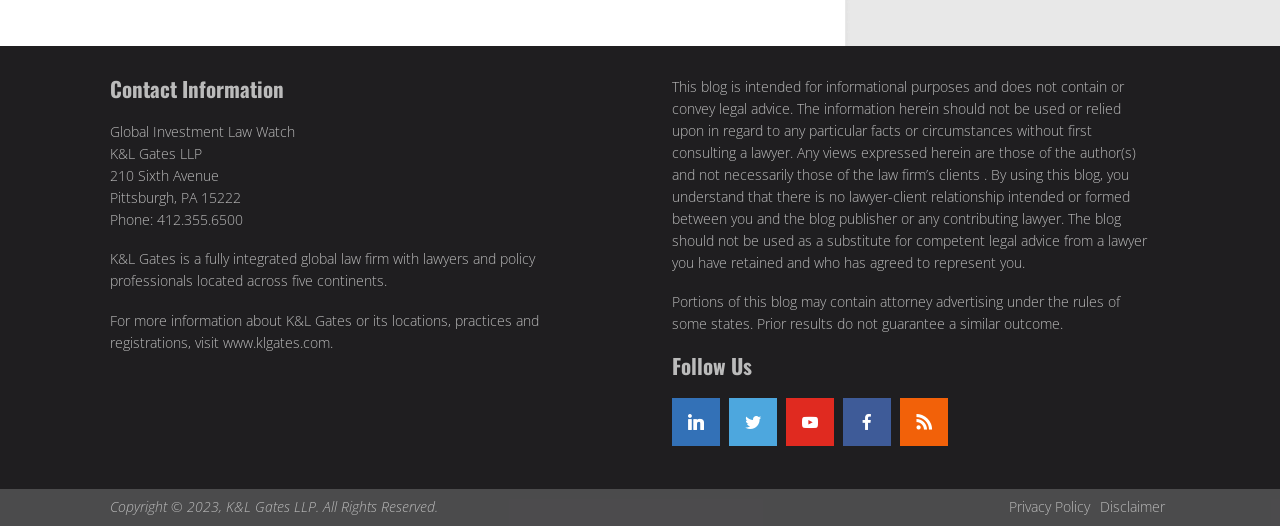Determine the bounding box coordinates for the UI element described. Format the coordinates as (top-left x, top-left y, bottom-right x, bottom-right y) and ensure all values are between 0 and 1. Element description: twitter

[0.569, 0.757, 0.607, 0.848]